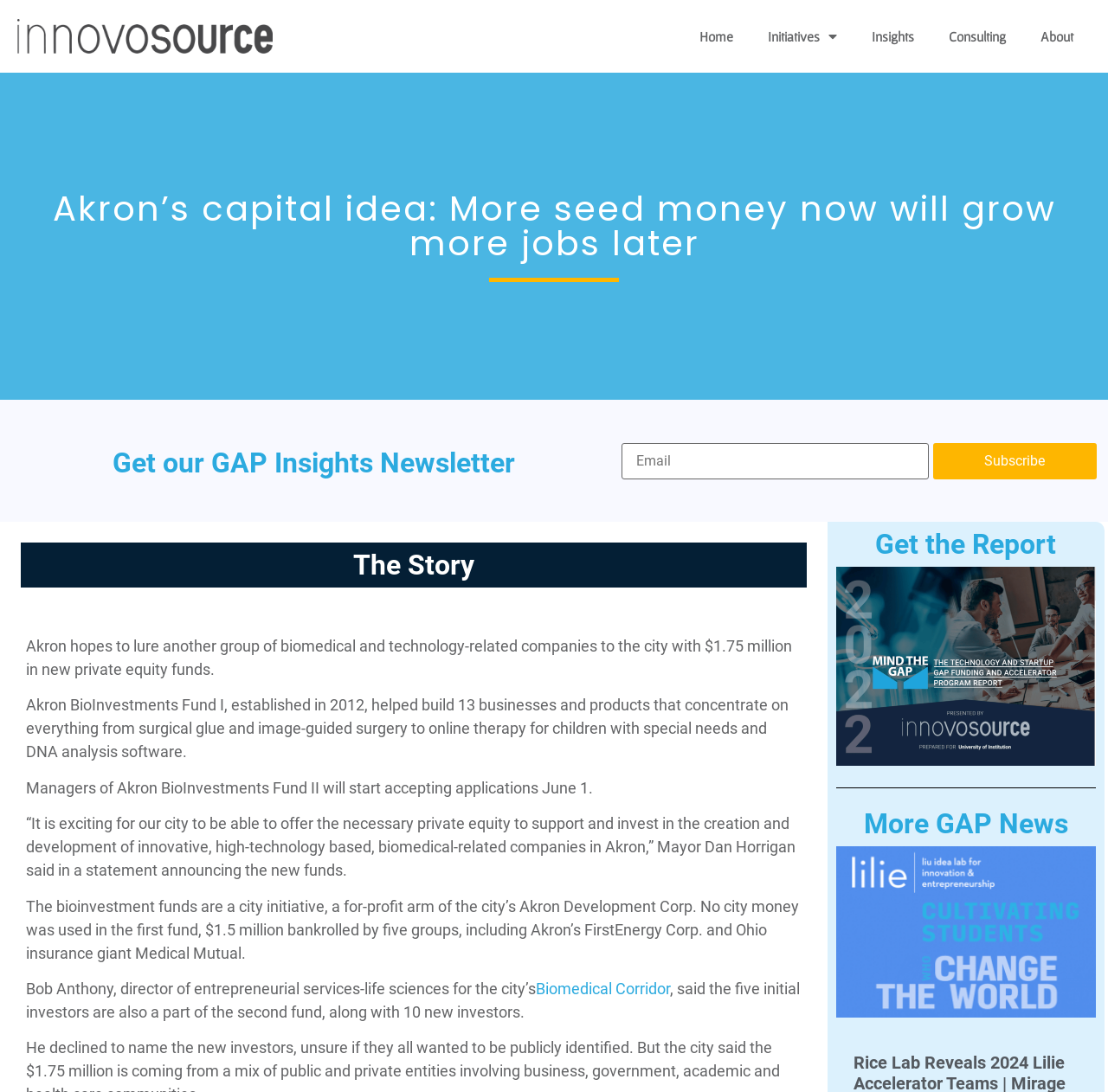Using the details in the image, give a detailed response to the question below:
What is the name of the corridor mentioned in the webpage?

The webpage mentions the Biomedical Corridor in the context of Bob Anthony, director of entrepreneurial services-life sciences for the city’s, discussing the city’s initiative to support biomedical companies.